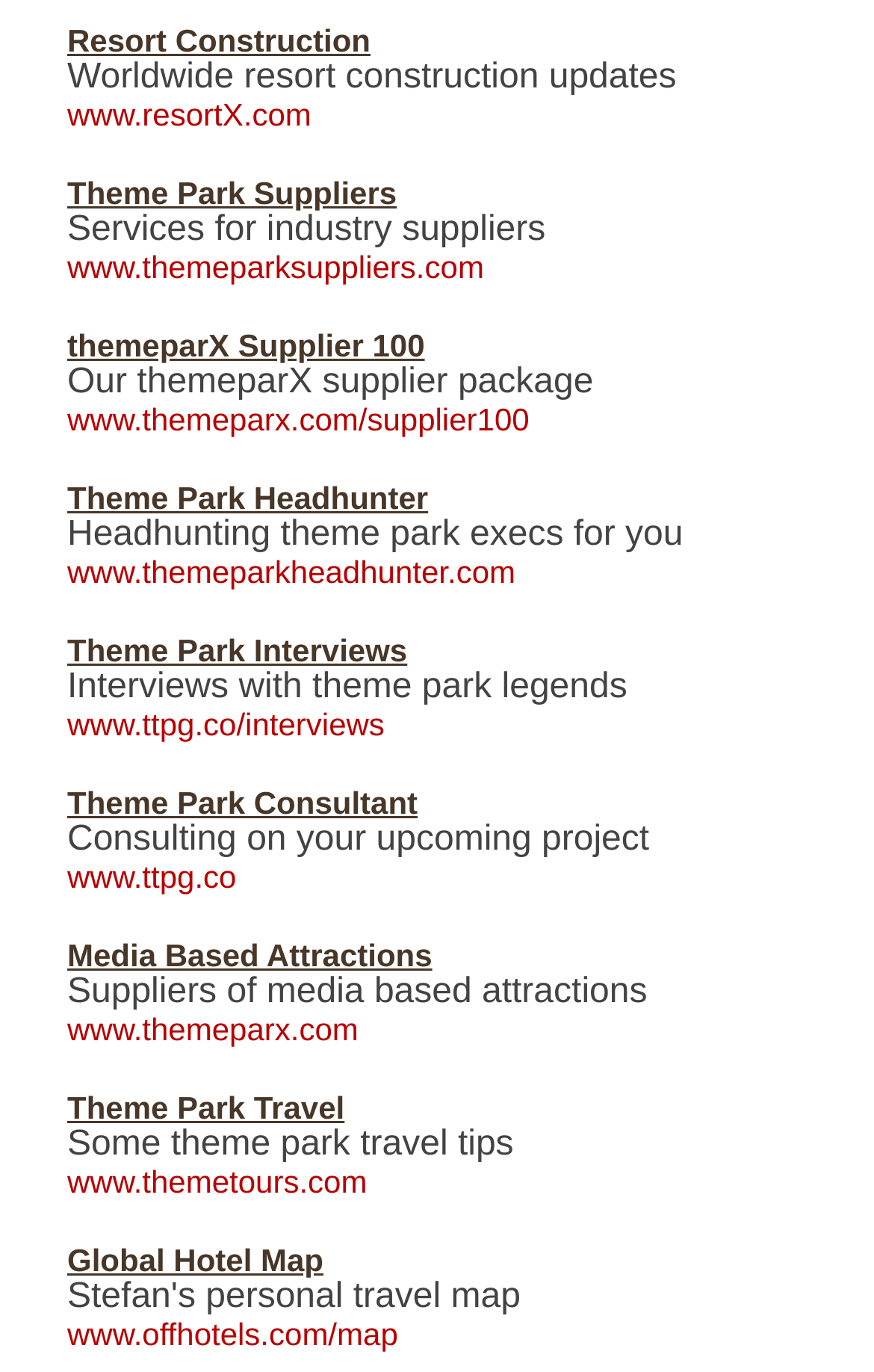How many tables are there on the webpage?
Give a single word or phrase as your answer by examining the image.

7